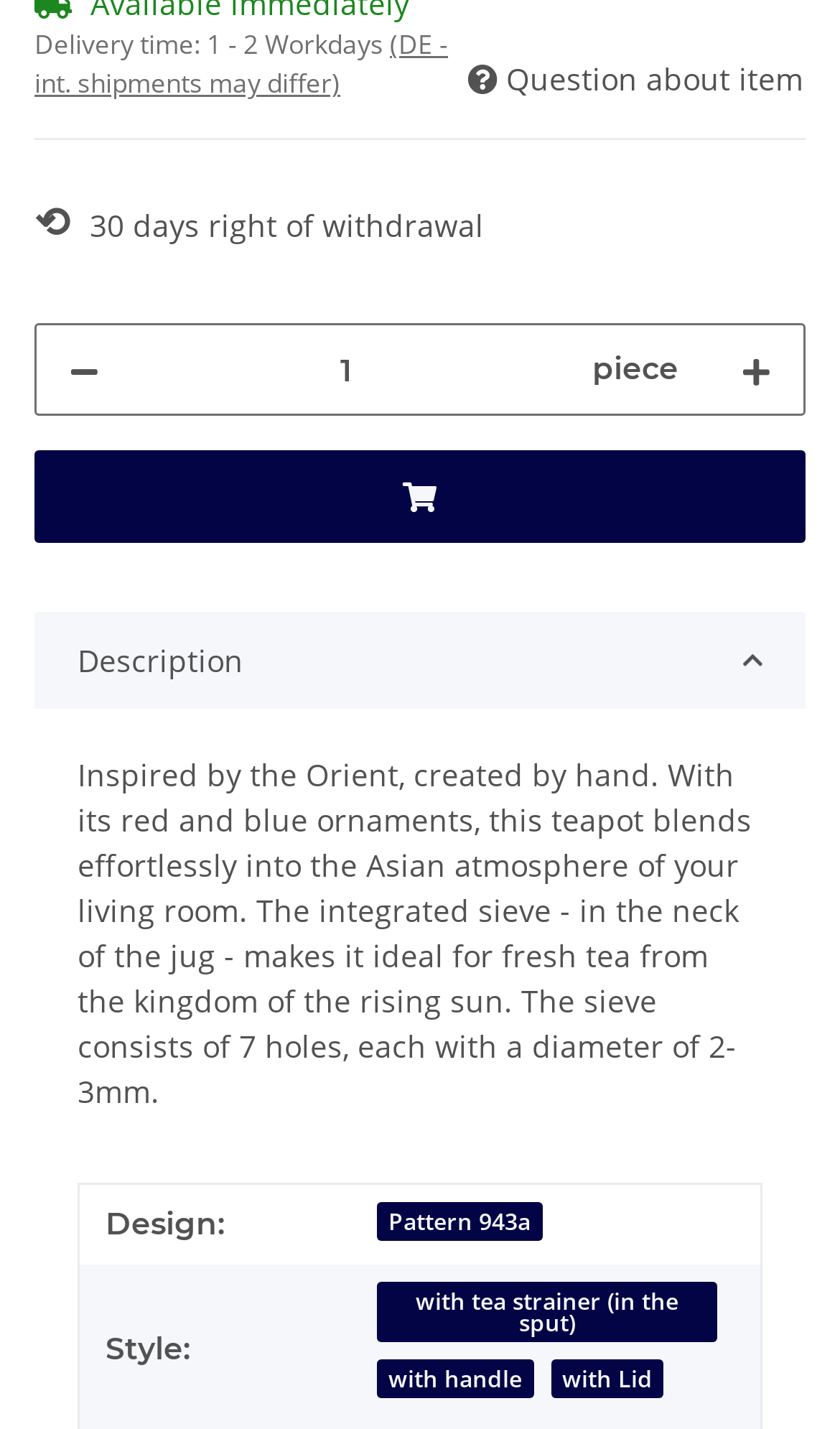Determine the coordinates of the bounding box for the clickable area needed to execute this instruction: "Click the question mark button".

[0.554, 0.038, 0.959, 0.073]